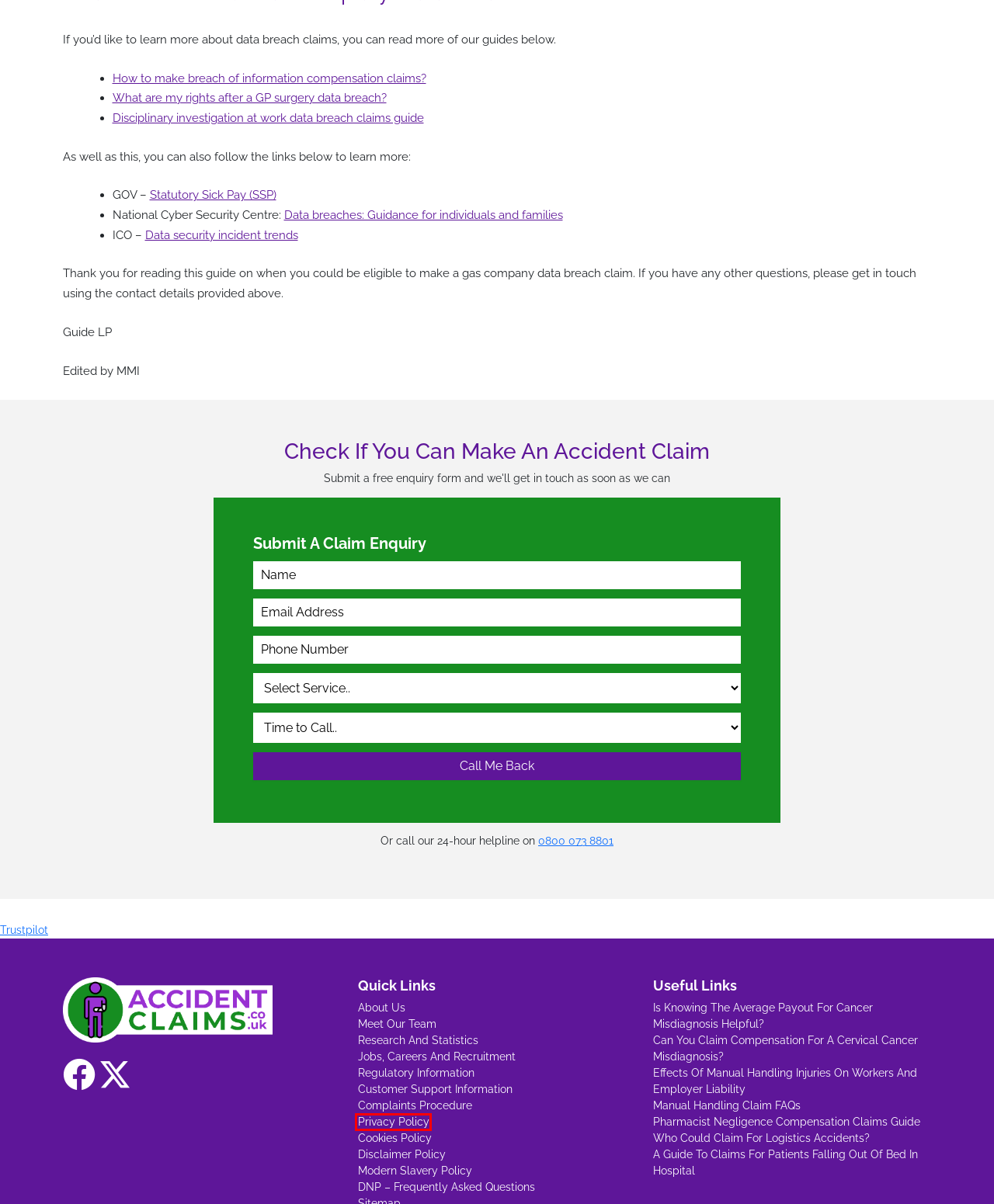Examine the screenshot of a webpage with a red bounding box around a UI element. Your task is to identify the webpage description that best corresponds to the new webpage after clicking the specified element. The given options are:
A. Jobs, Careers And Recruitment – Accident Claims | Claim Compensation
B. What Is The Average Payout For Cancer Misdiagnosis?
C. Modern Slavery Policy – Accident Claims | Claim Compensation
D. Statistics And Research By AccidentClaims.co.uk
E. Privacy Policy – Accident Claims | Claim Compensation
F. Complaints Procedure – Accident Claims | Claim Compensation
G. Accident Claims UK Reviews | Read Customer Service Reviews of accidentclaims.co.uk
H. Disclaimer Policy – Accident Claims | Claim Compensation

E